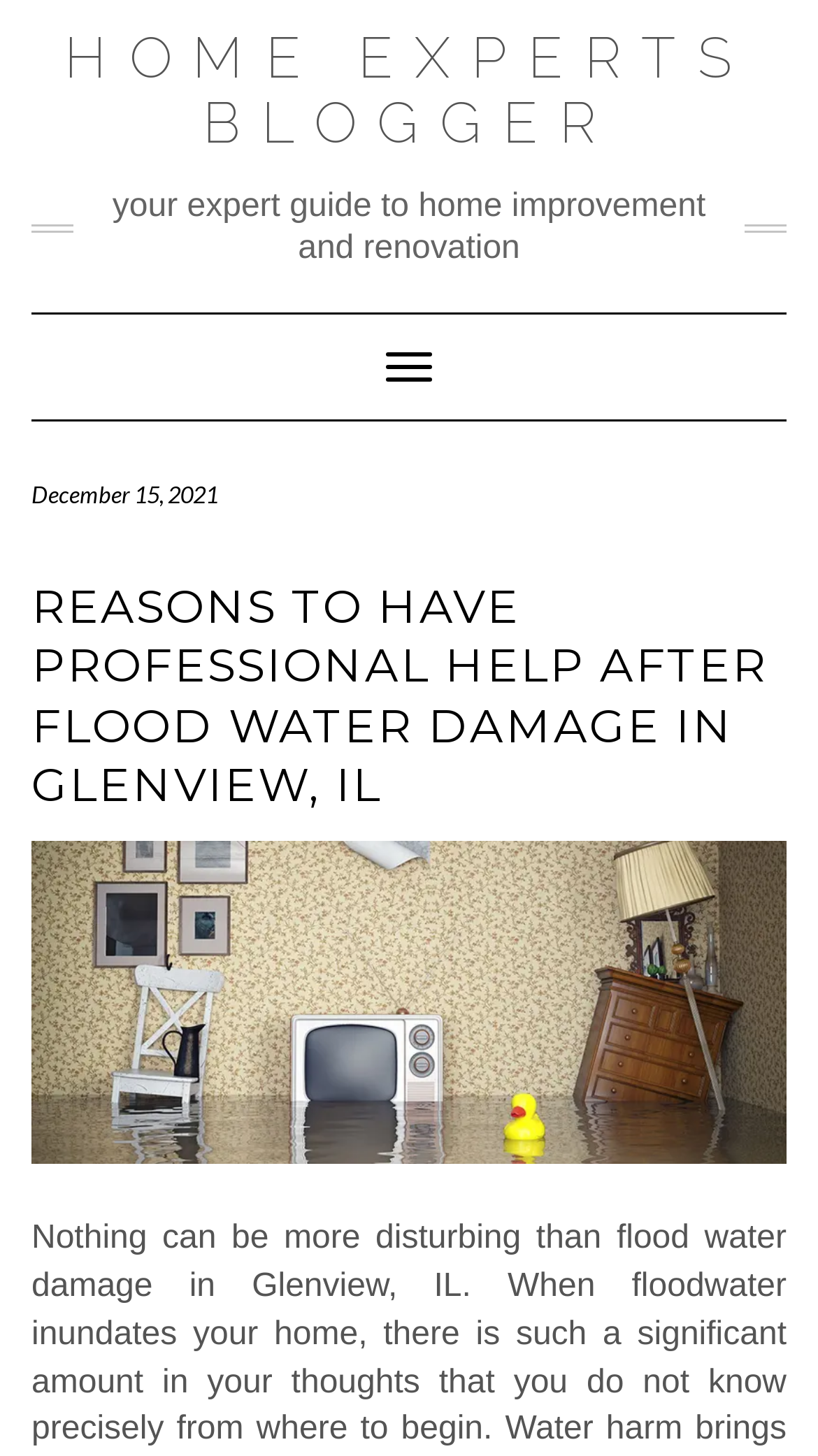Describe in detail what you see on the webpage.

The webpage appears to be a blog post titled "Reasons To Have Professional Help After Flood Water Damage In Glenview, Il" on the "Home Experts Blogger" website. At the top left of the page, there is a link to the website's homepage, labeled "HOME EXPERTS BLOGGER". Next to it, there is a brief description of the website, "your expert guide to home improvement and renovation". 

Below these elements, there is a navigation menu labeled "Main navigation" that spans across the page. Within this menu, there is a button to toggle the navigation, and a text element displaying the date "December 15, 2021". 

Further down the page, there is a prominent heading that matches the title of the blog post, "REASONS TO HAVE PROFESSIONAL HELP AFTER FLOOD WATER DAMAGE IN GLENVIEW, IL". Below the heading, there is a large image related to the topic of flood water damage in Glenview, IL.